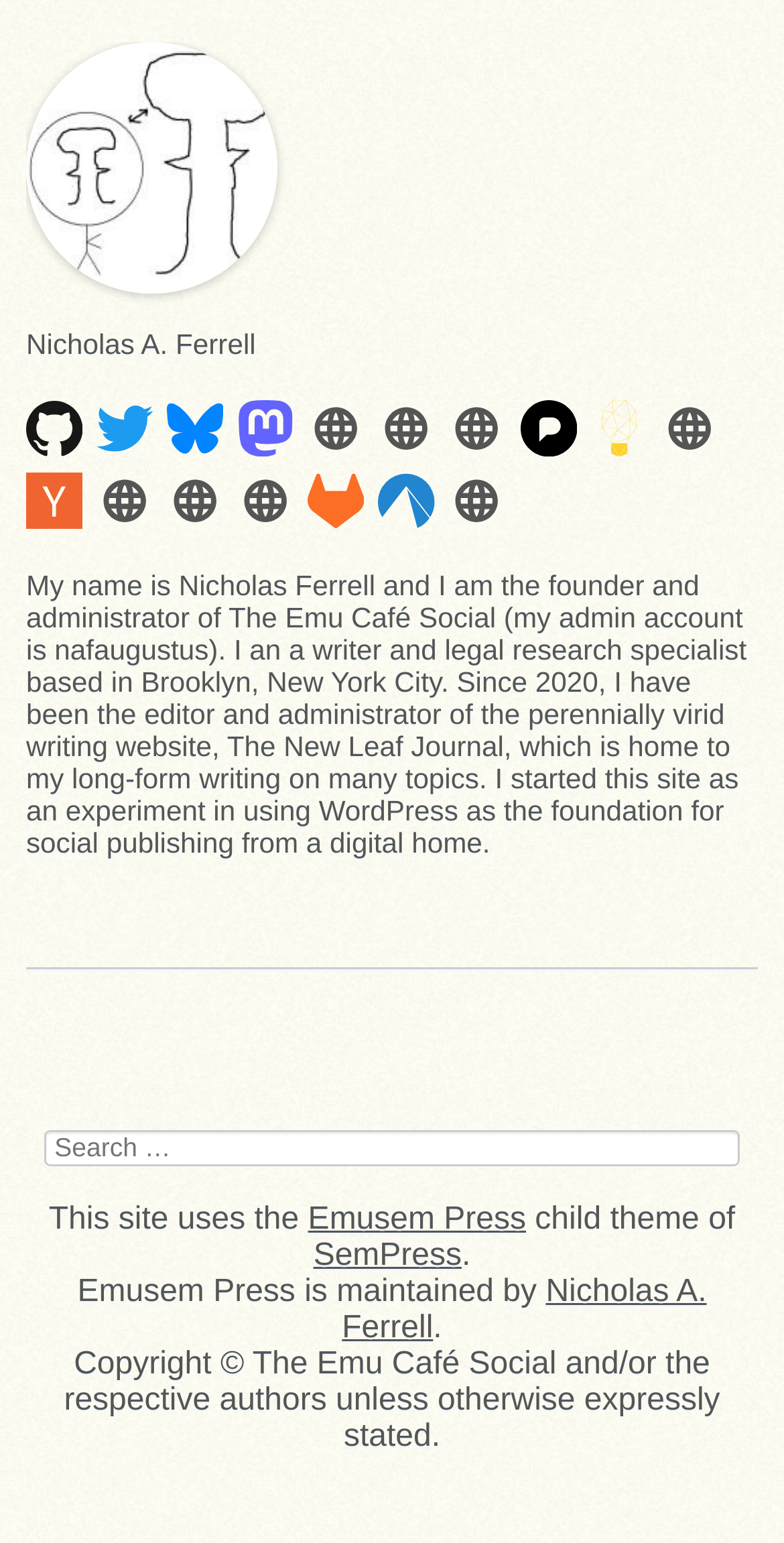Please identify the bounding box coordinates of the element I should click to complete this instruction: 'View Nicholas A. Ferrell's profile picture'. The coordinates should be given as four float numbers between 0 and 1, like this: [left, top, right, bottom].

[0.033, 0.027, 0.354, 0.19]